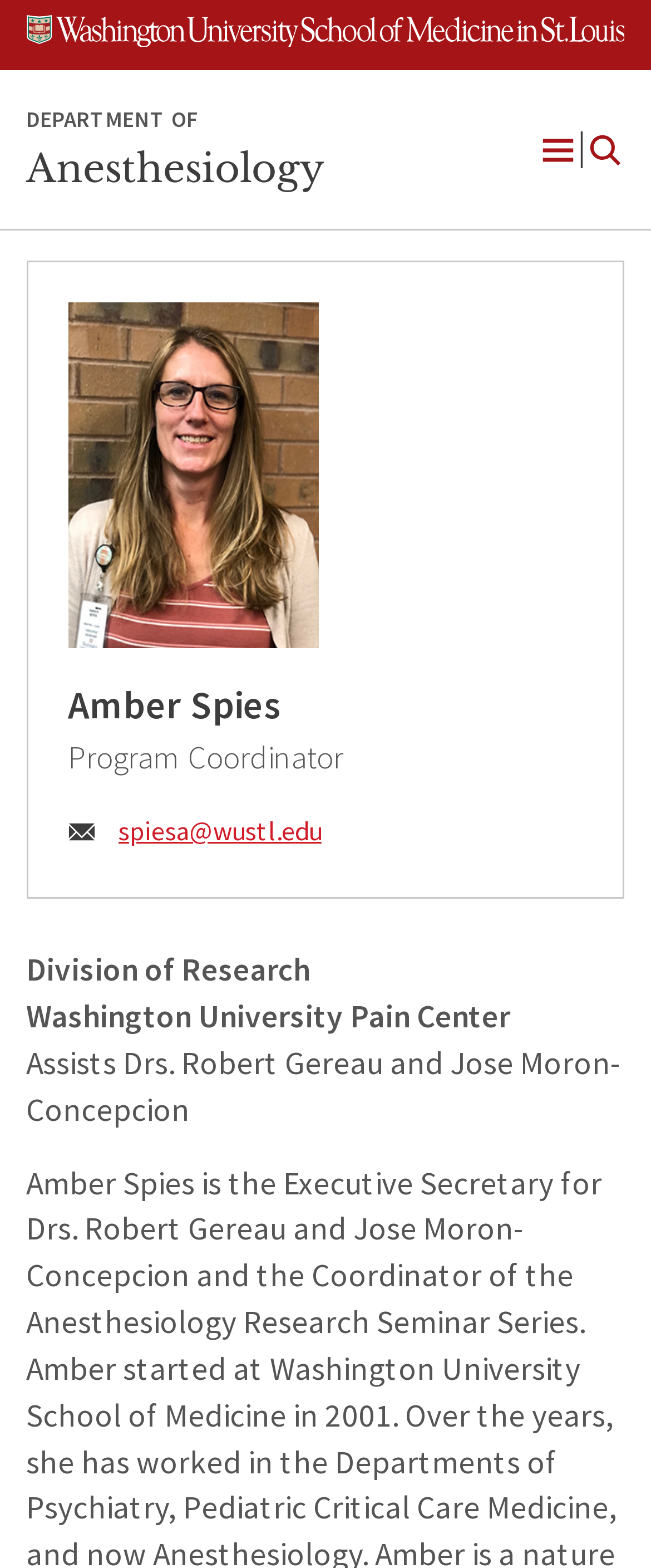Refer to the screenshot and answer the following question in detail:
What is Amber Spies' role?

I found the answer by looking at the section that describes Amber Spies, where it says 'Program Coordinator' below her name.